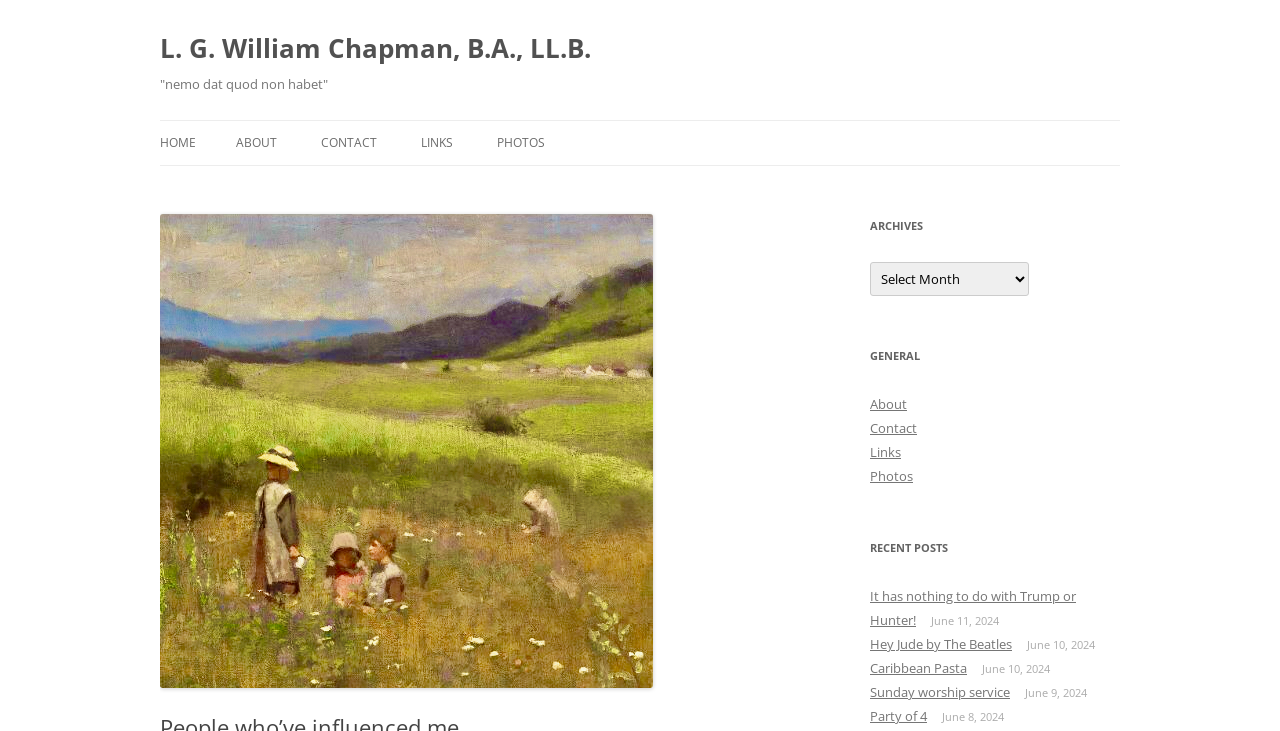Determine the bounding box coordinates of the clickable element to achieve the following action: 'Read the post 'It has nothing to do with Trump or Hunter!''. Provide the coordinates as four float values between 0 and 1, formatted as [left, top, right, bottom].

[0.68, 0.803, 0.841, 0.861]